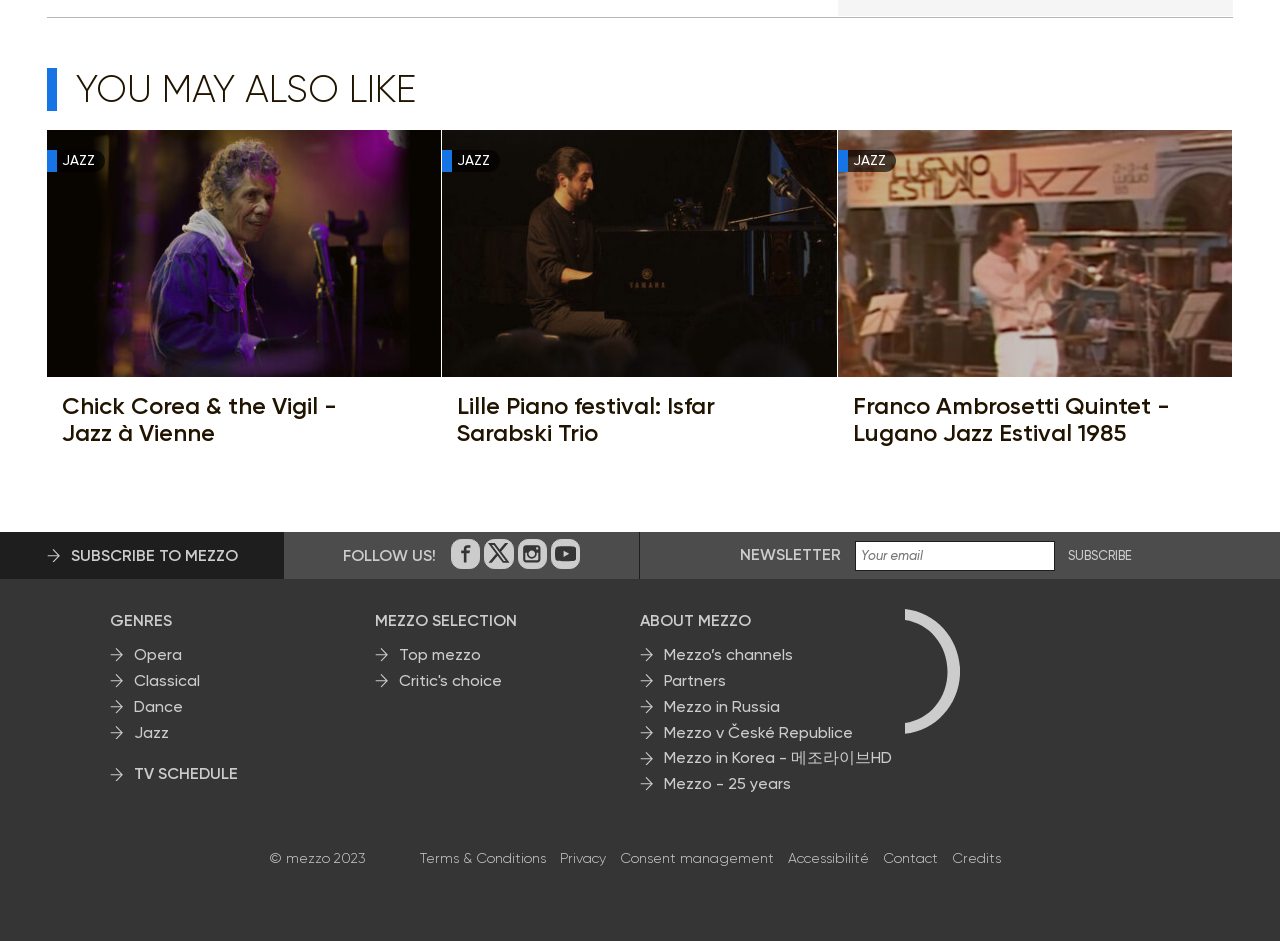Please provide a one-word or phrase answer to the question: 
What is the purpose of the 'FOLLOW US!' section?

To follow on social media